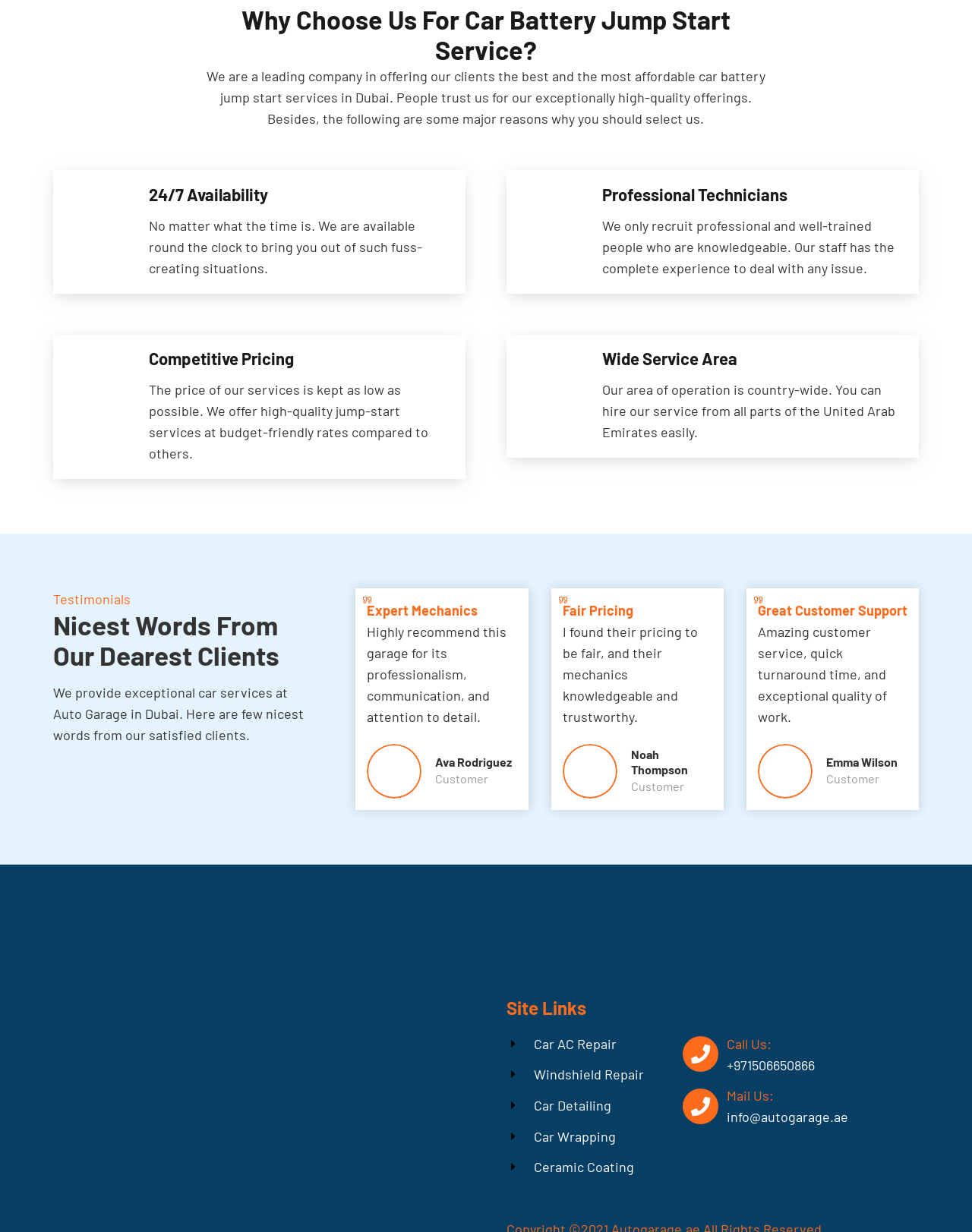Please provide a comprehensive answer to the question based on the screenshot: What is the name of the company?

The company name is mentioned in the logo at the top of the page, and also in the text 'Auto Garage is a trusted car repair services provider in Dubai...'.